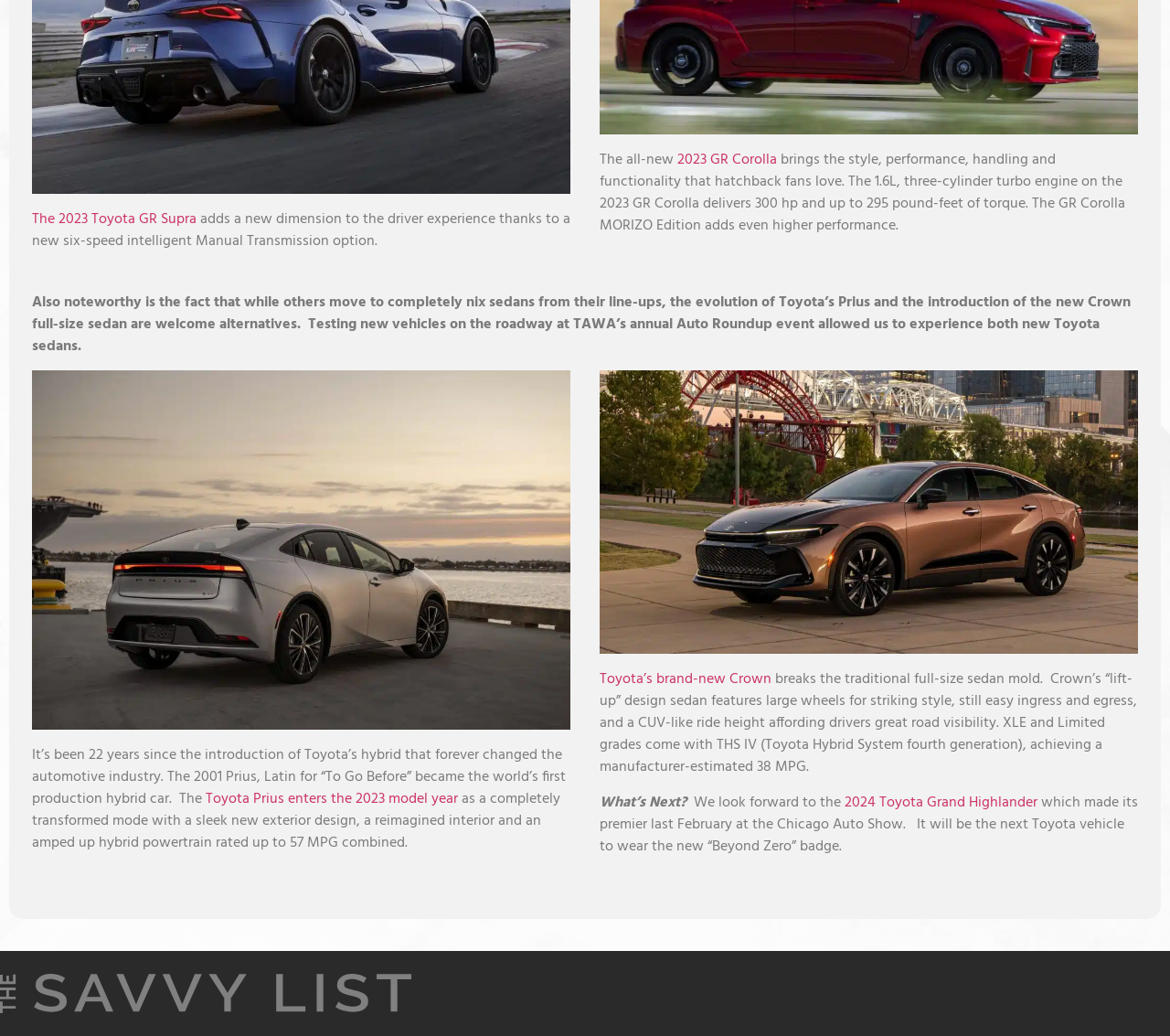Provide your answer to the question using just one word or phrase: How many horsepower does the 2023 GR Corolla deliver?

300 hp